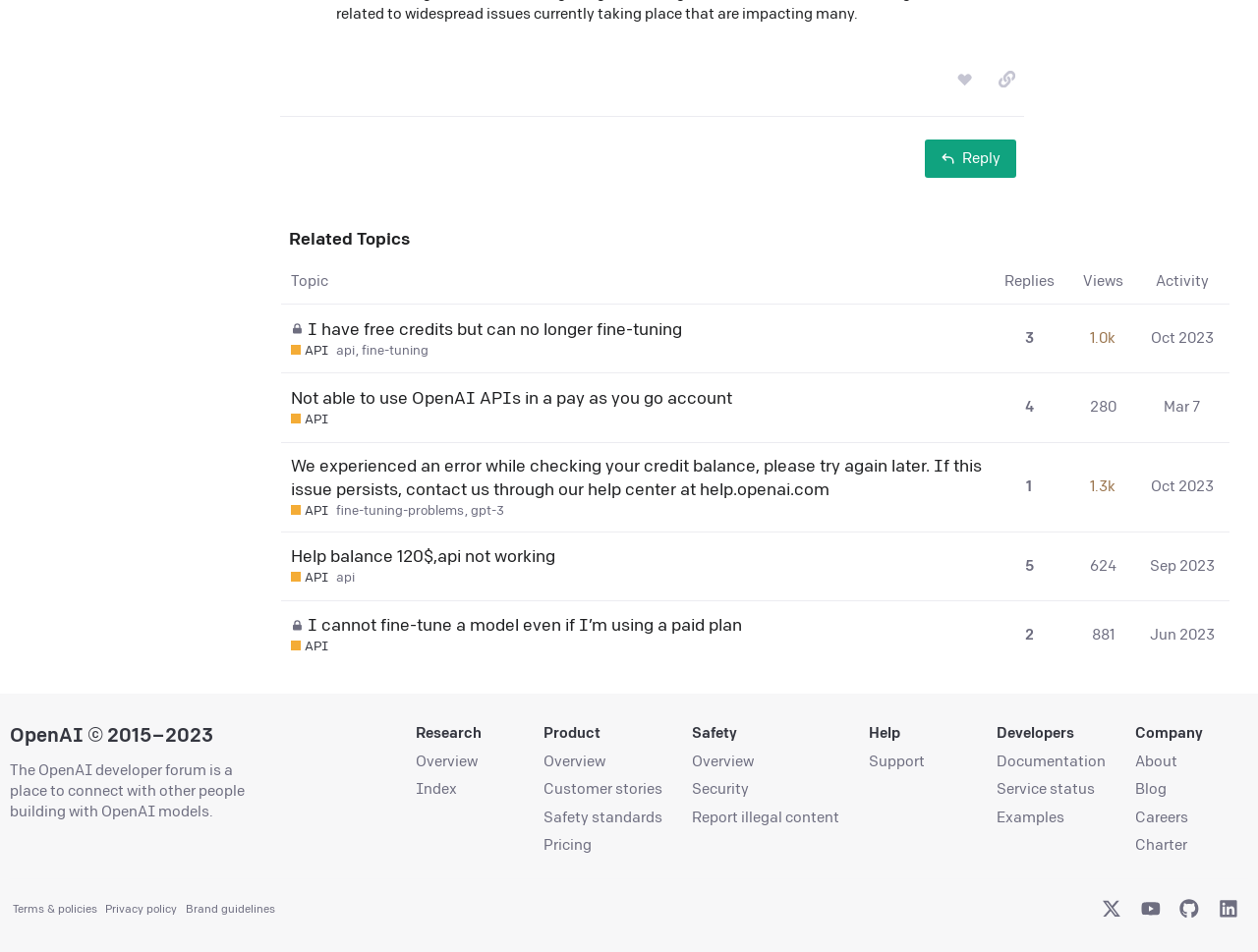Please provide a one-word or phrase answer to the question: 
How many topics have been closed?

2